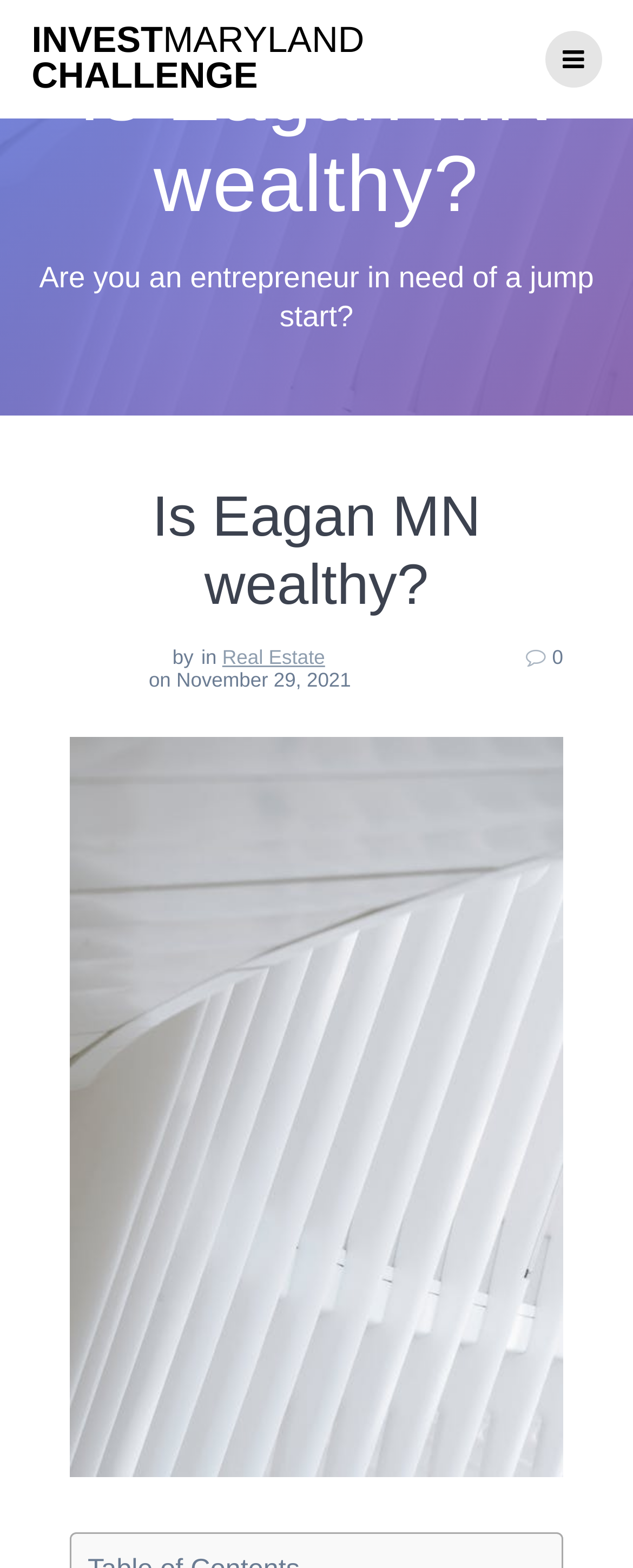Give a short answer to this question using one word or a phrase:
What is the category of the article?

Real Estate